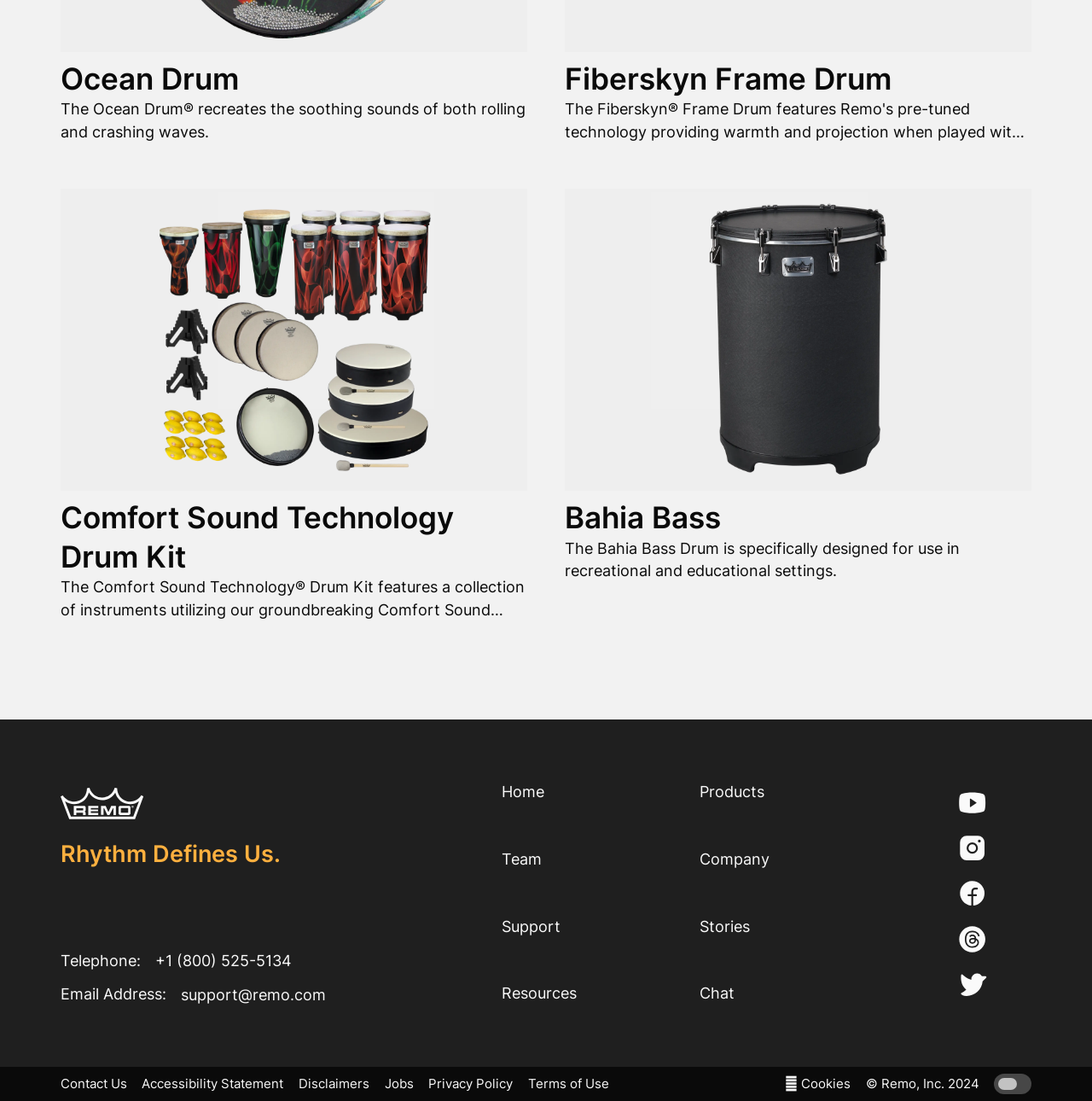Please mark the clickable region by giving the bounding box coordinates needed to complete this instruction: "View the Bahia Bass Drum details".

[0.517, 0.172, 0.945, 0.536]